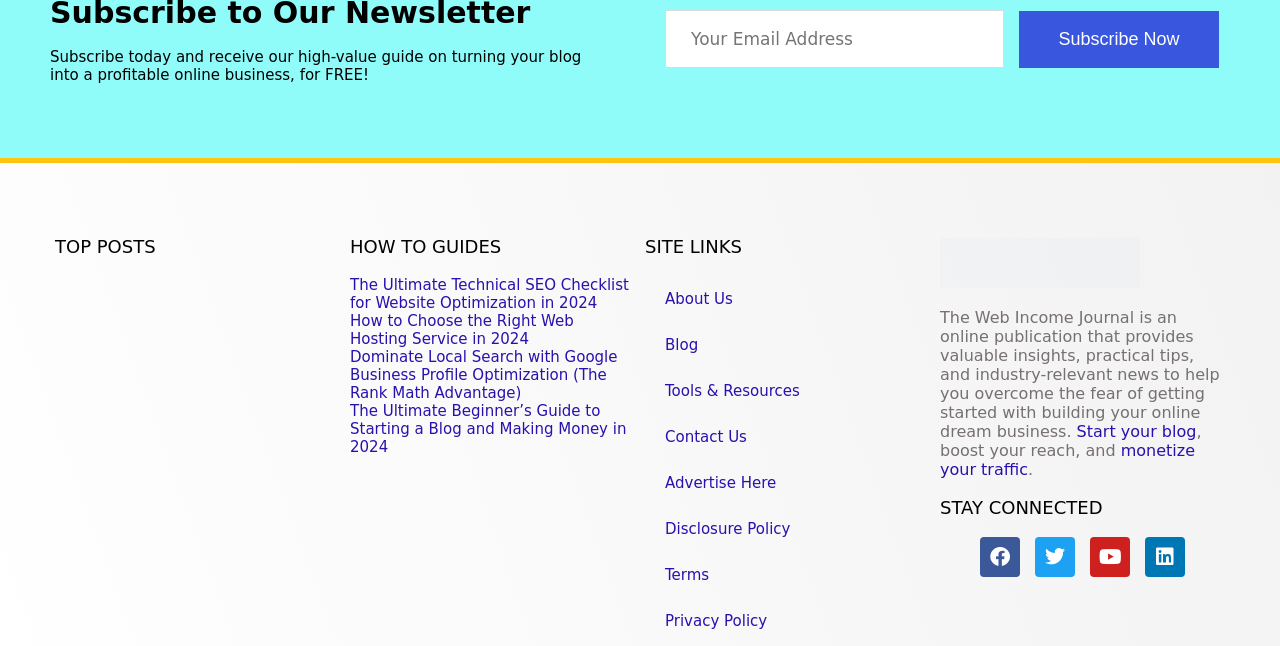Please determine the bounding box coordinates of the section I need to click to accomplish this instruction: "Read the blog post titled 'JULY 28TH, 2021'".

None